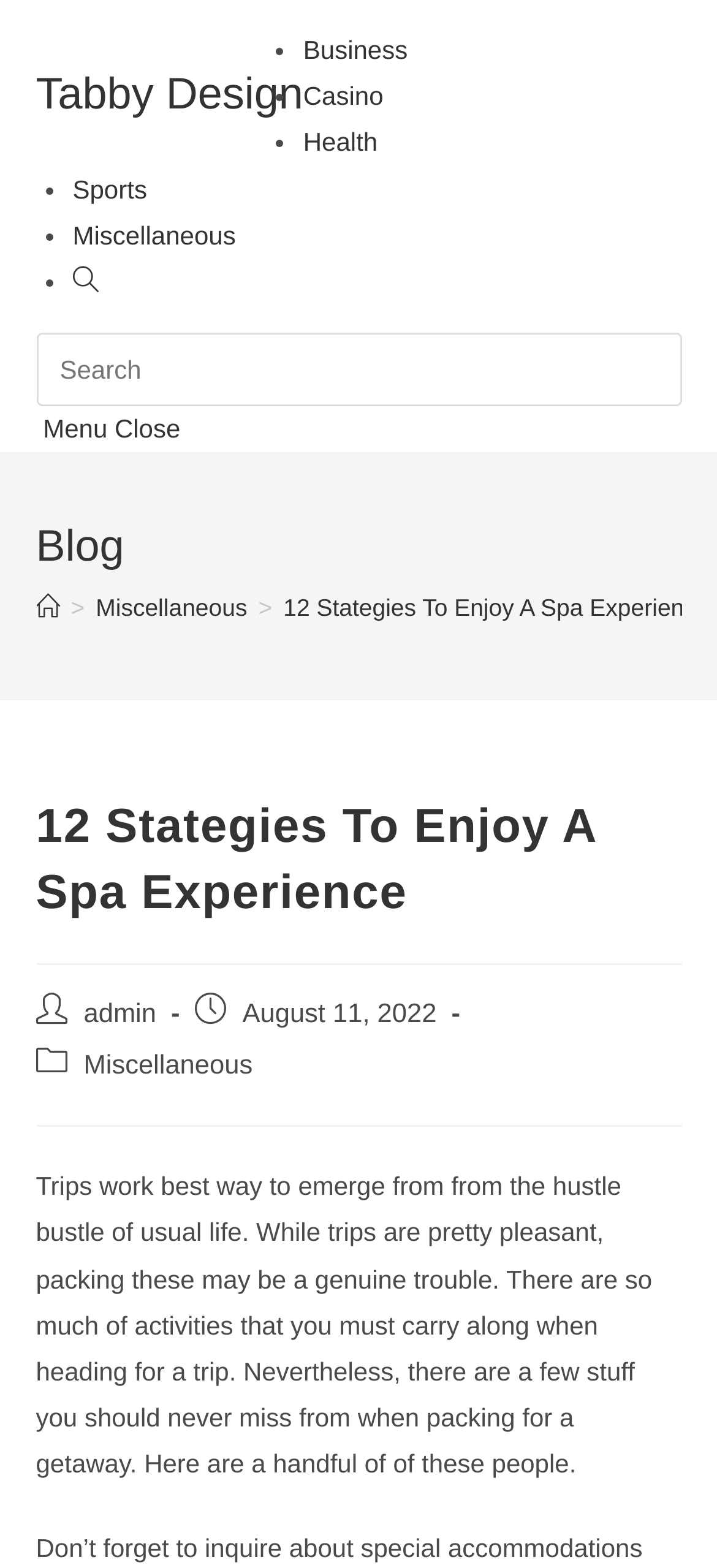Create a detailed summary of the webpage's content and design.

The webpage is about "12 Strategies To Enjoy A Spa Experience" and is part of the "Tabby Design" website. At the top left, there is a link to "Tabby Design". On the top right, there is a "Mobile Menu" link. 

Below the top section, there is a header section that spans the entire width of the page. Within this section, there is a heading that reads "Blog" on the left, followed by a navigation section labeled "Breadcrumbs" that contains links to "Home", "Miscellaneous", and the current page "12 Stategies To Enjoy A Spa Experience". 

Further down, there is another header section that contains the title "12 Stategies To Enjoy A Spa Experience" again. Below this title, there are details about the post, including the author "admin", the publication date "August 11, 2022", and the category "Miscellaneous". 

The main content of the page is a paragraph of text that discusses the importance of packing the right items for a trip, and how it can be a hassle. The text also mentions that there are a few essential items that should not be missed when packing for a getaway.